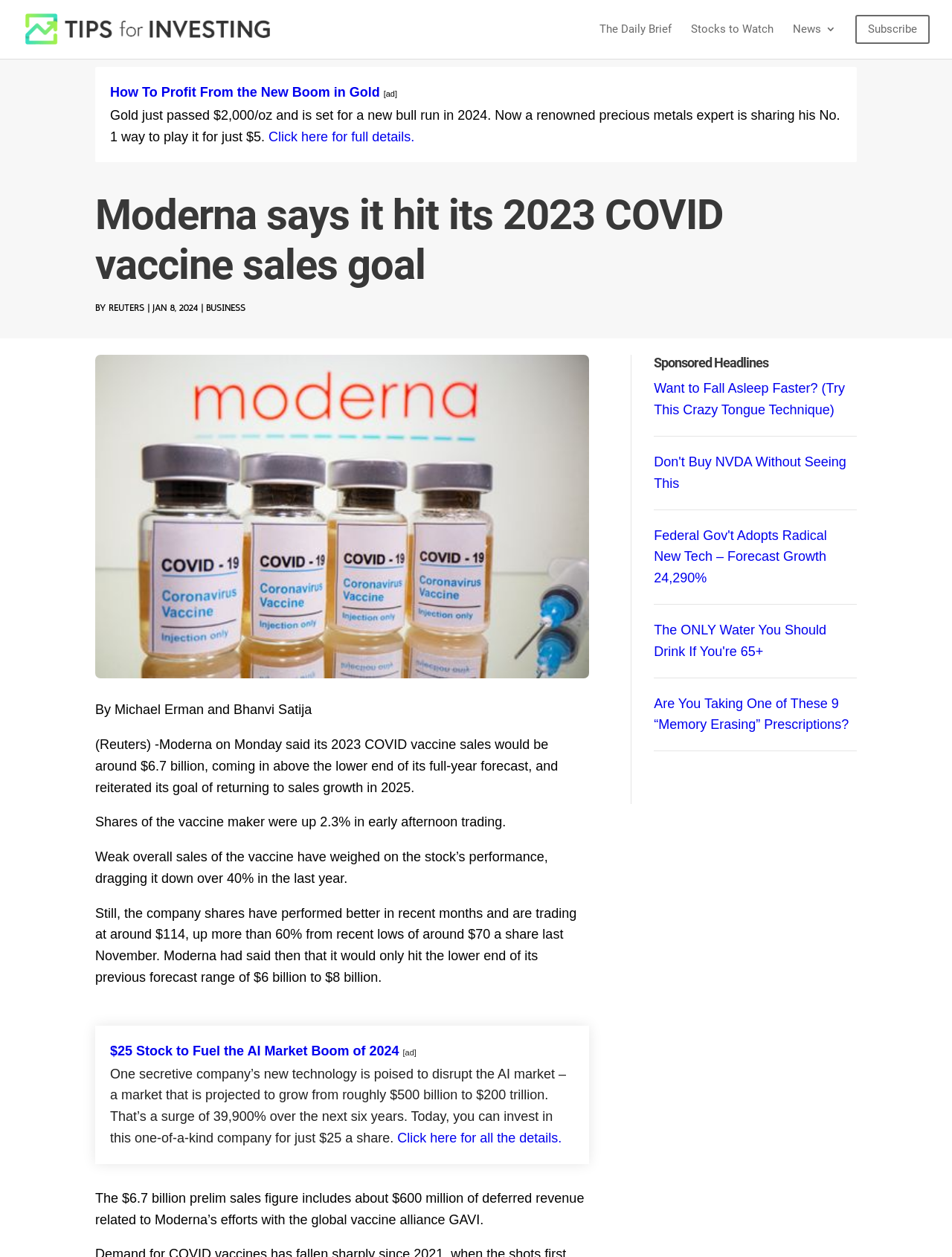What is the name of the global vaccine alliance mentioned in the article?
Please answer using one word or phrase, based on the screenshot.

GAVI